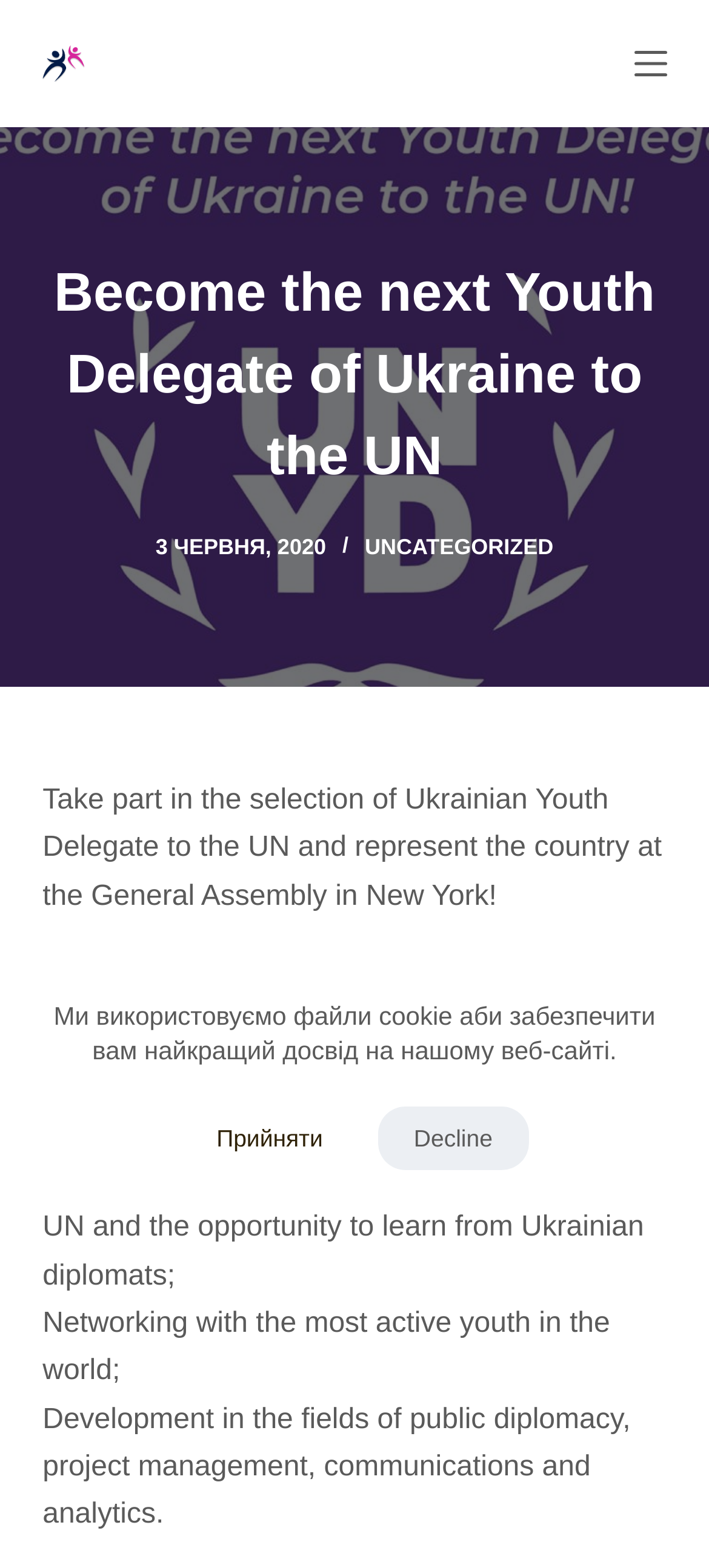What is the purpose of the Youth Delegate program?
Based on the visual content, answer with a single word or a brief phrase.

Represent Ukraine at the UN